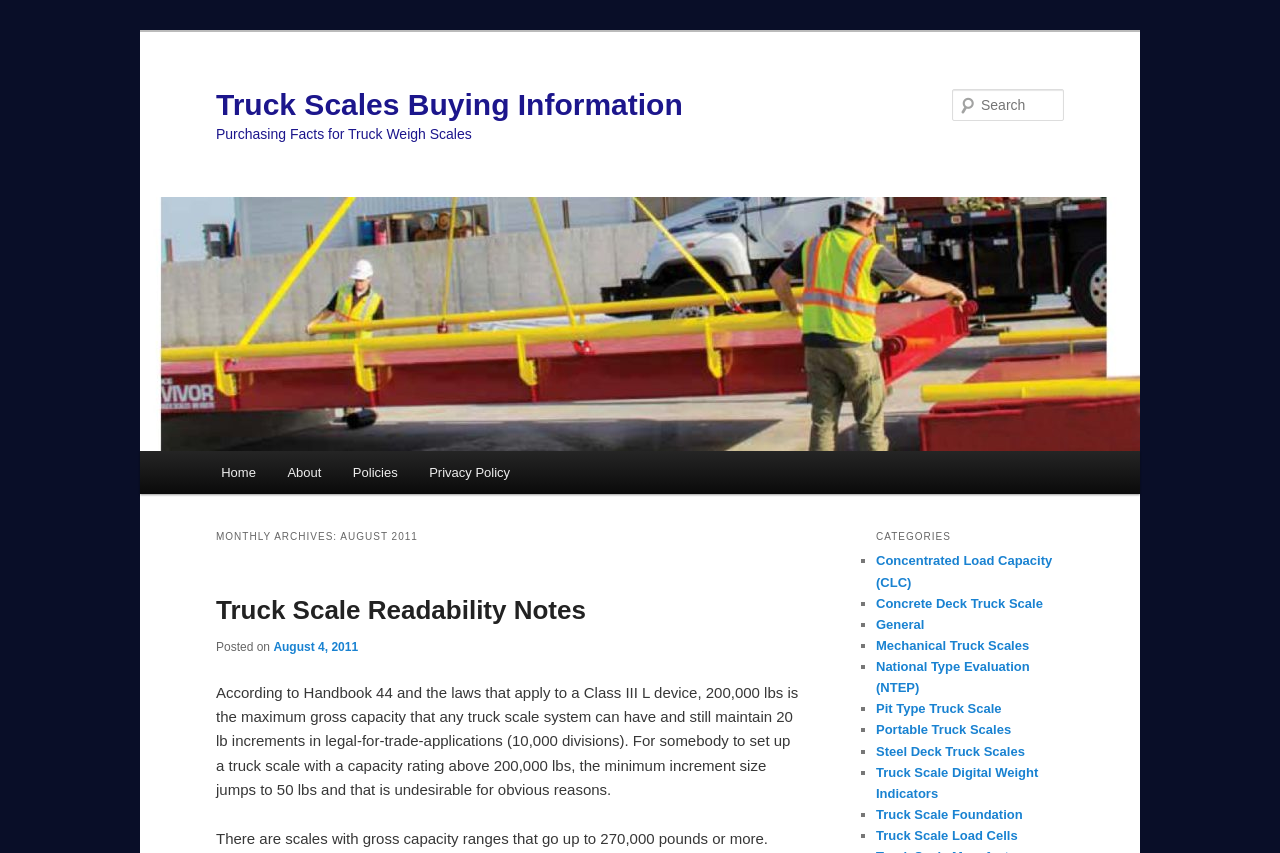Determine the bounding box coordinates for the clickable element to execute this instruction: "Learn about Concrete Deck Truck Scale". Provide the coordinates as four float numbers between 0 and 1, i.e., [left, top, right, bottom].

[0.684, 0.698, 0.815, 0.716]